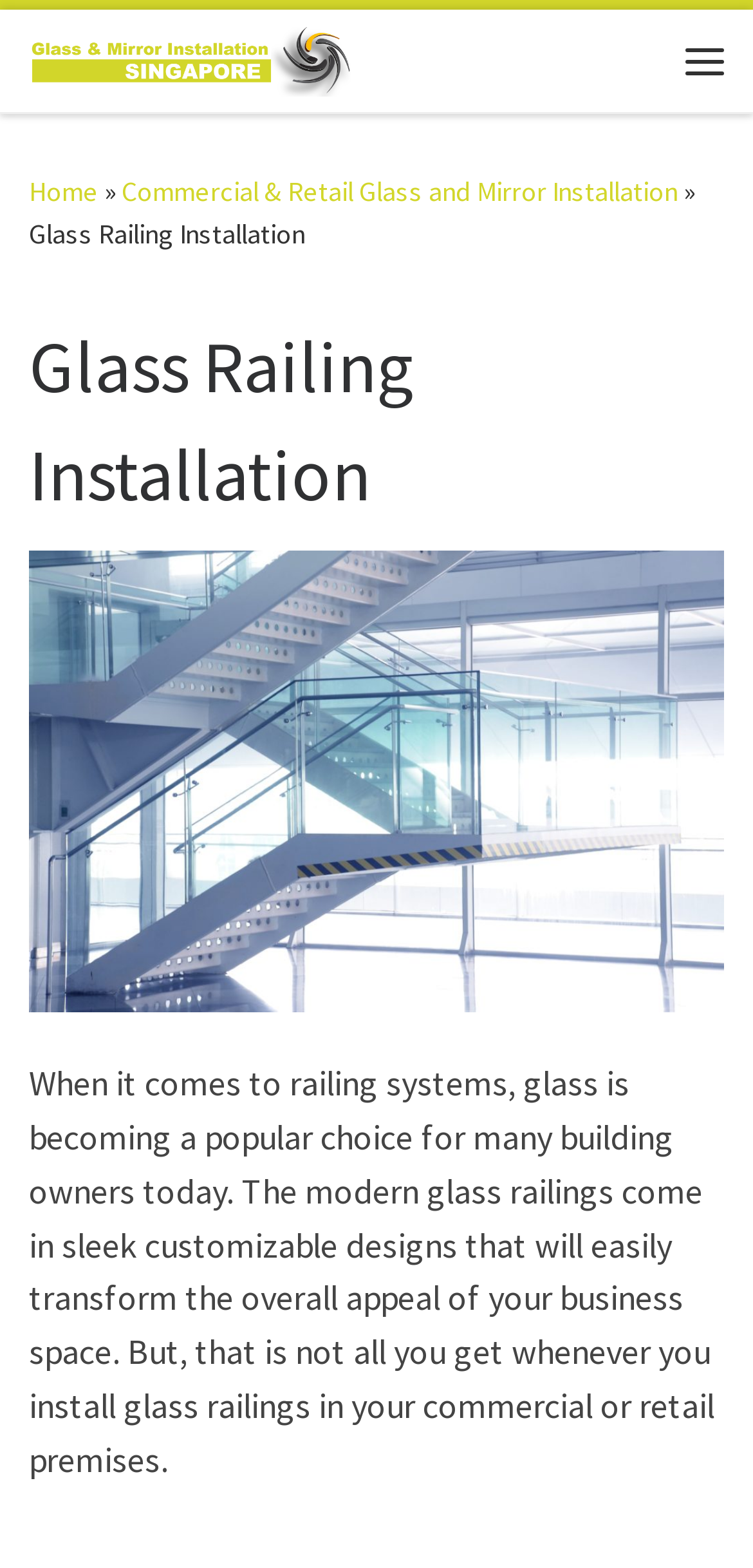Determine the bounding box coordinates for the UI element matching this description: "Skip to content".

[0.01, 0.005, 0.377, 0.064]